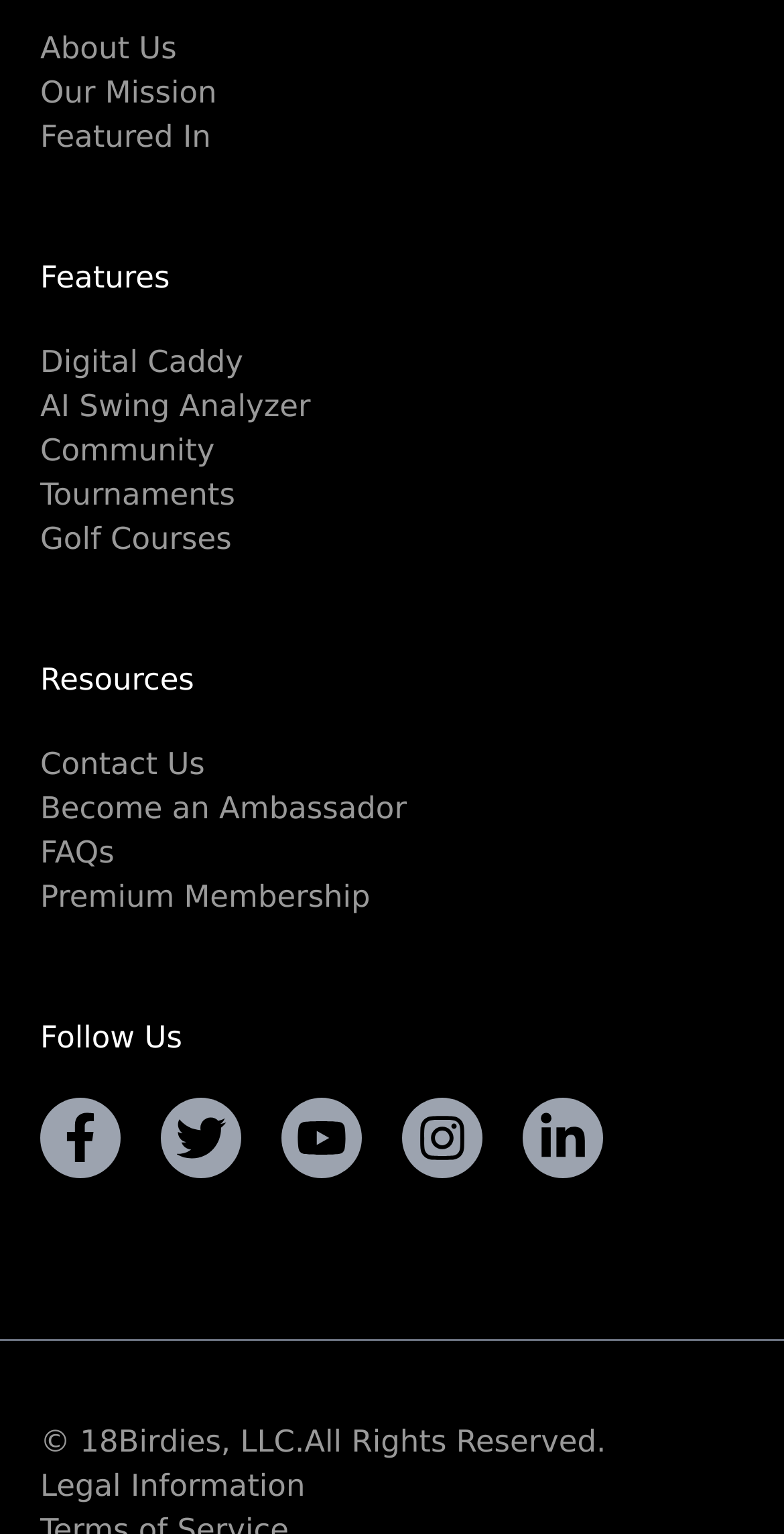Locate the bounding box coordinates of the clickable element to fulfill the following instruction: "Contact Us". Provide the coordinates as four float numbers between 0 and 1 in the format [left, top, right, bottom].

[0.051, 0.486, 0.261, 0.509]